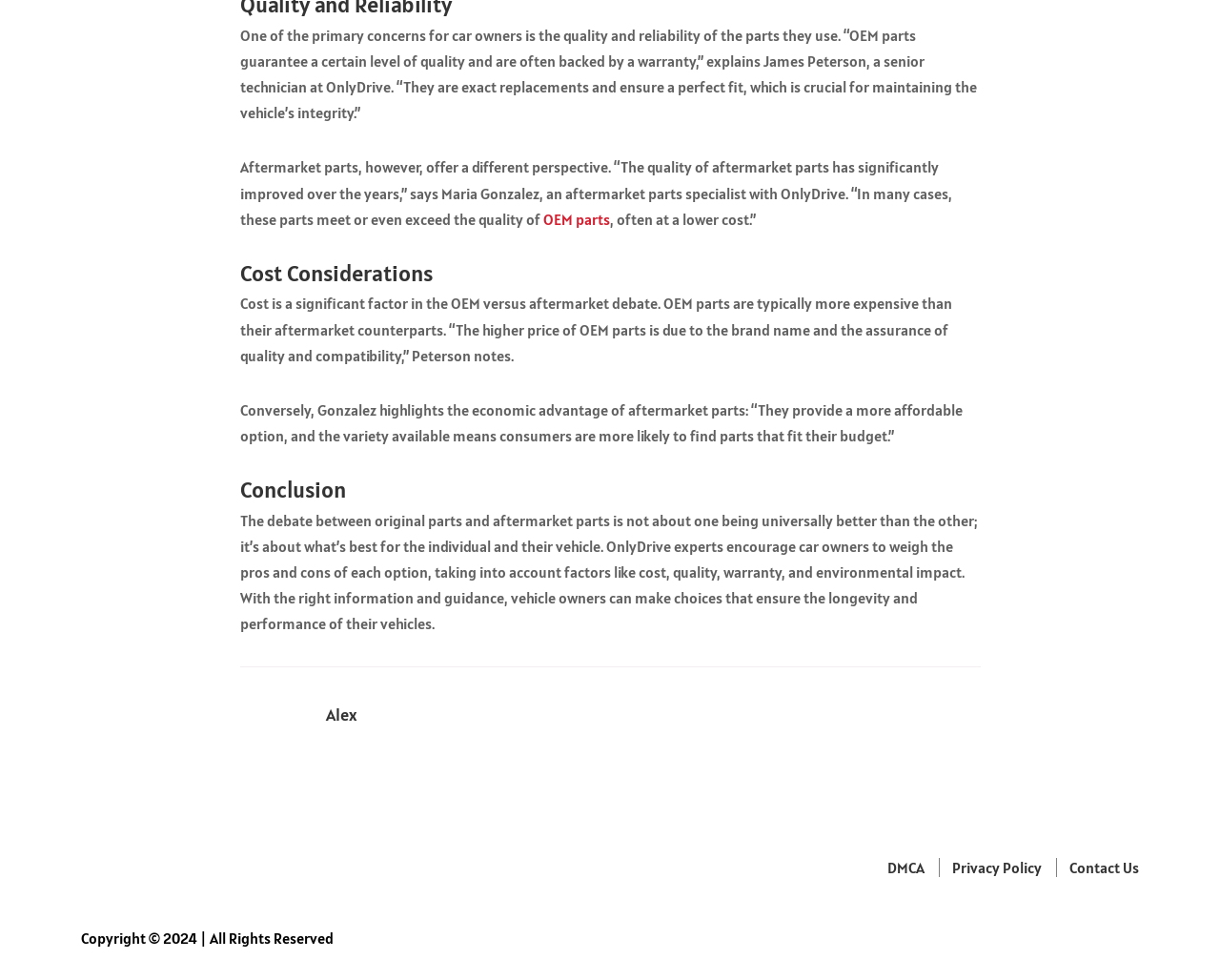What is the purpose of the article?
Answer the question with a single word or phrase, referring to the image.

To inform car owners